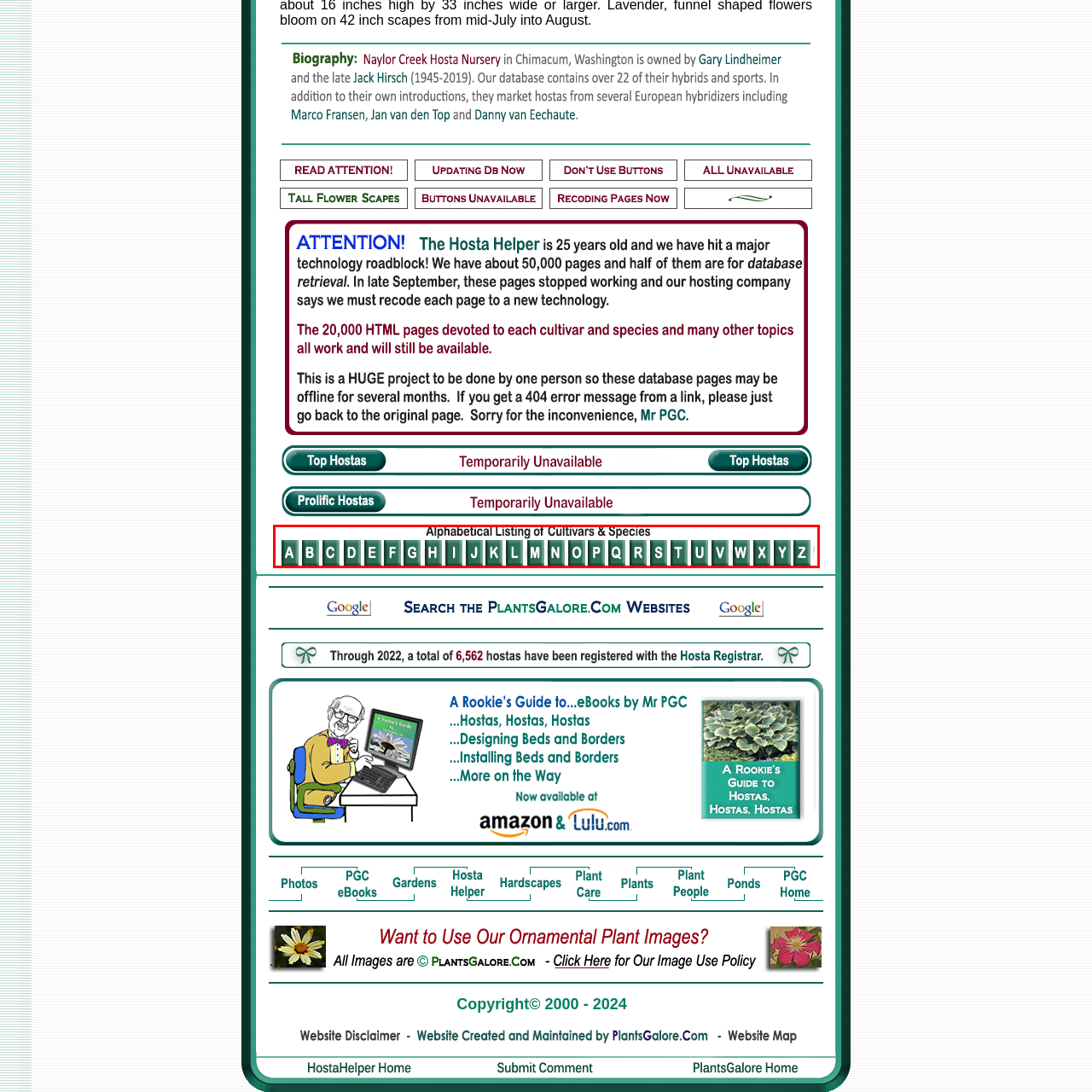Focus on the area highlighted by the red bounding box and give a thorough response to the following question, drawing from the image: What is the purpose of the navigation tool's design?

The caption explains that the intuitive layout of the navigation tool is designed to facilitate quick access to information, making it easy for users to explore different plant varieties or classifications and locate specific species with ease.